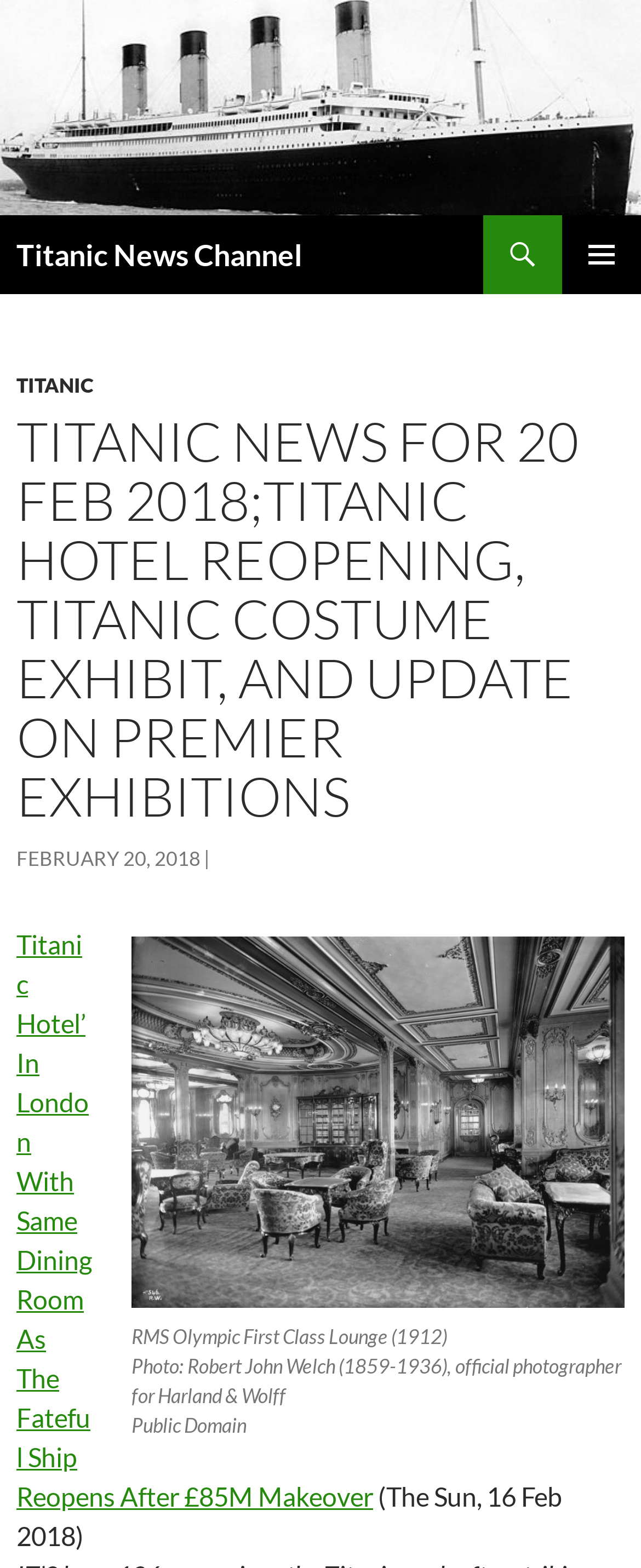What is the name of the ship in the figure?
Based on the image, answer the question with a single word or brief phrase.

RMS Olympic